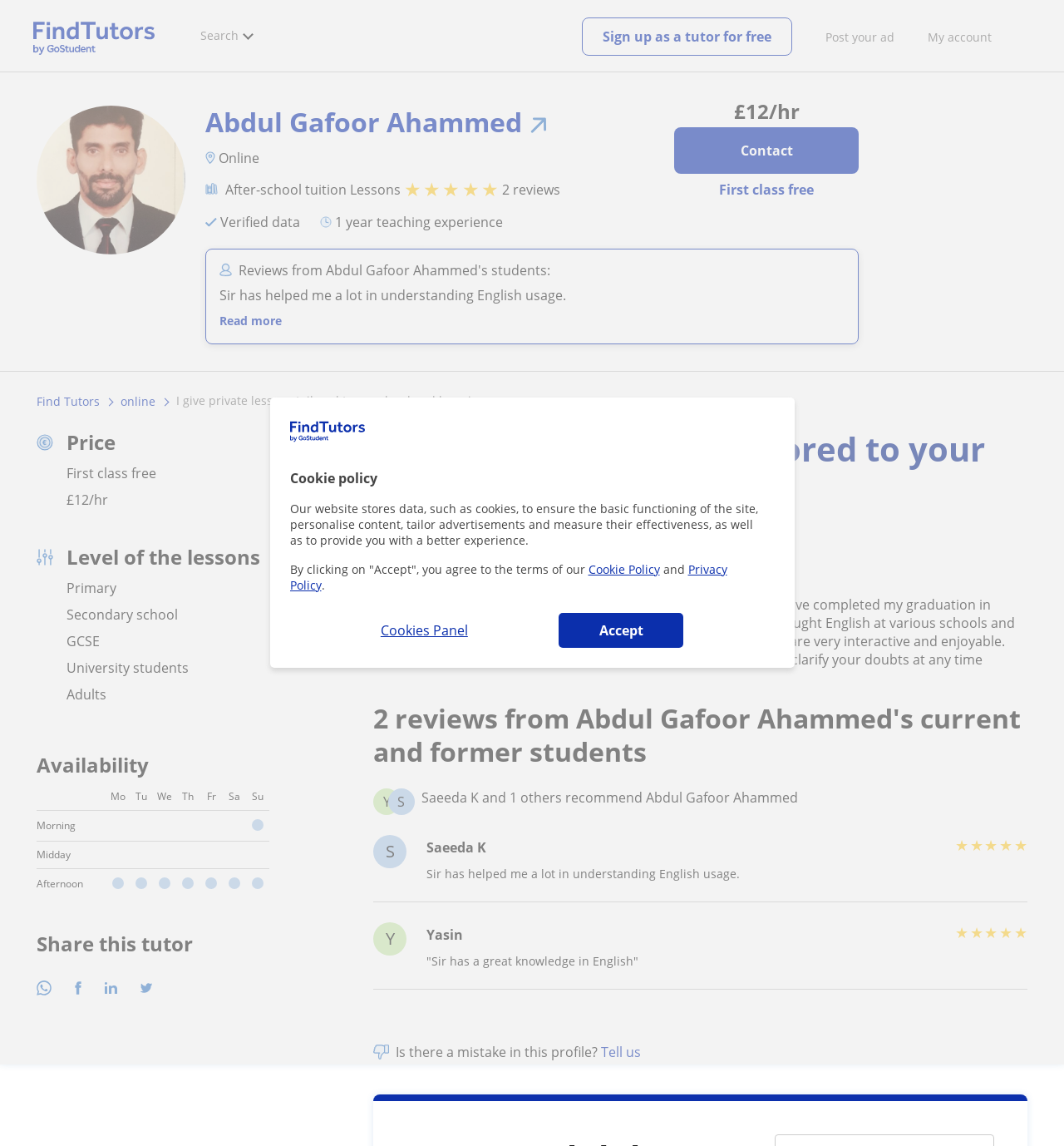Pinpoint the bounding box coordinates of the area that must be clicked to complete this instruction: "Search for something".

None